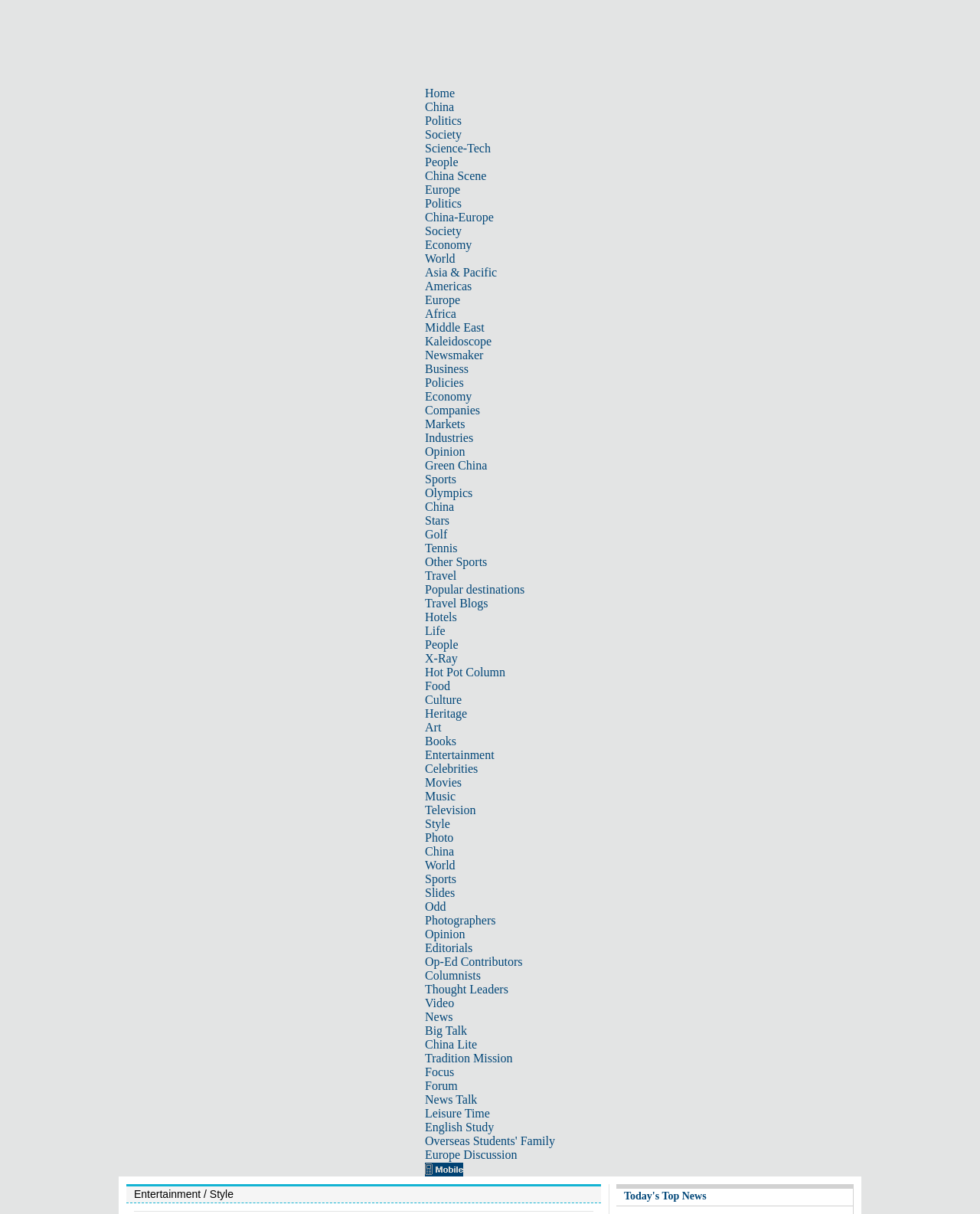Offer a meticulous description of the webpage's structure and content.

This webpage is from China Daily, a news website, and it appears to be a news article page. At the top, there is a navigation menu with multiple categories, including Home, China, Politics, Society, Science-Tech, and more. There are over 50 links in this menu, covering various topics such as news, business, sports, entertainment, and culture.

Below the navigation menu, there is a large iframe that takes up most of the page's width. The content of this iframe is not specified, but it likely contains the main article or news content.

The webpage has a simple and organized layout, with a focus on providing easy access to various news categories and articles. The navigation menu is prominently displayed at the top, making it easy for users to find the topics they are interested in.